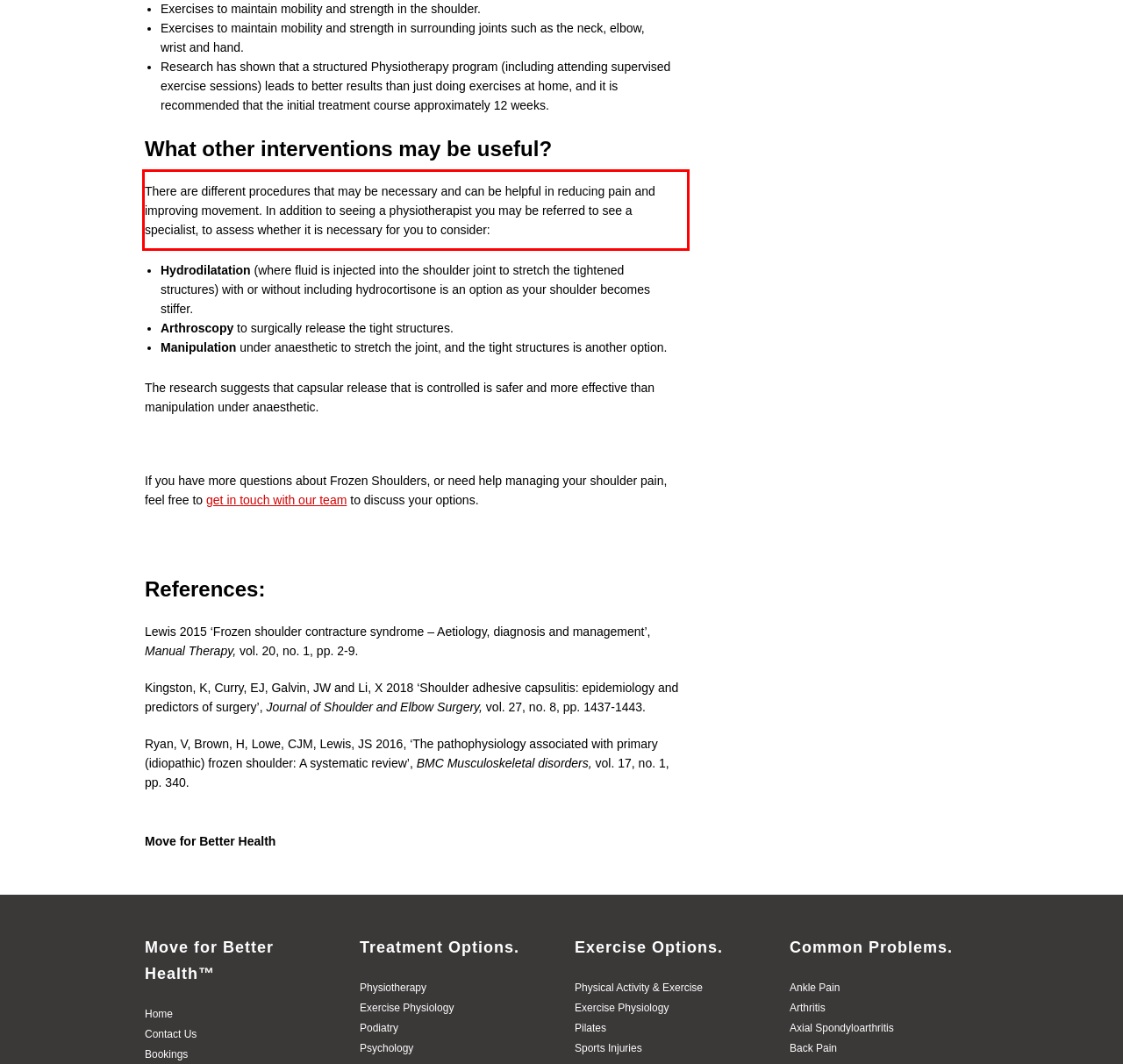You are provided with a screenshot of a webpage that includes a red bounding box. Extract and generate the text content found within the red bounding box.

There are different procedures that may be necessary and can be helpful in reducing pain and improving movement. In addition to seeing a physiotherapist you may be referred to see a specialist, to assess whether it is necessary for you to consider: